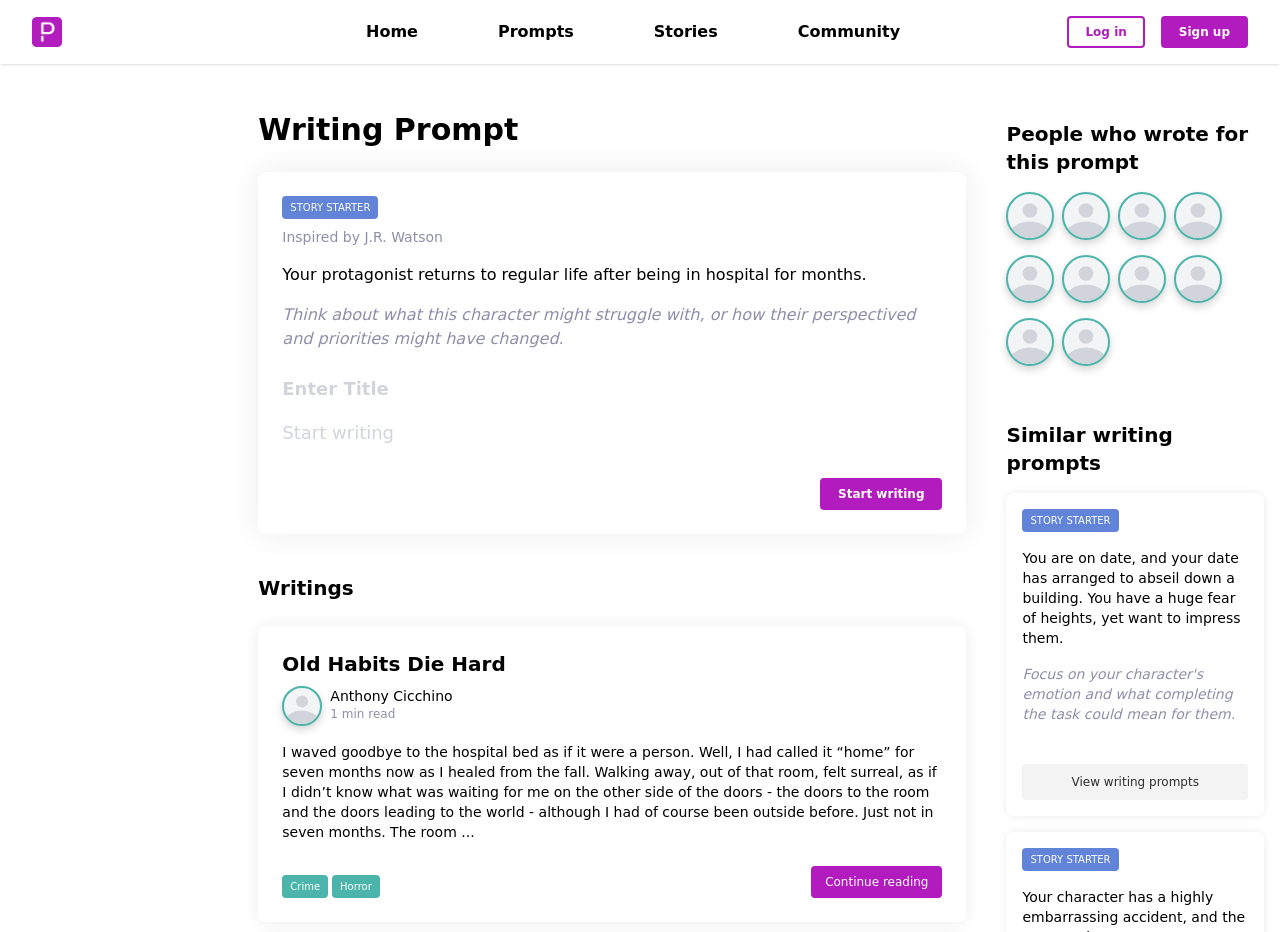Locate the bounding box coordinates of the element that should be clicked to execute the following instruction: "Click the 'Start writing' button".

[0.641, 0.513, 0.736, 0.547]